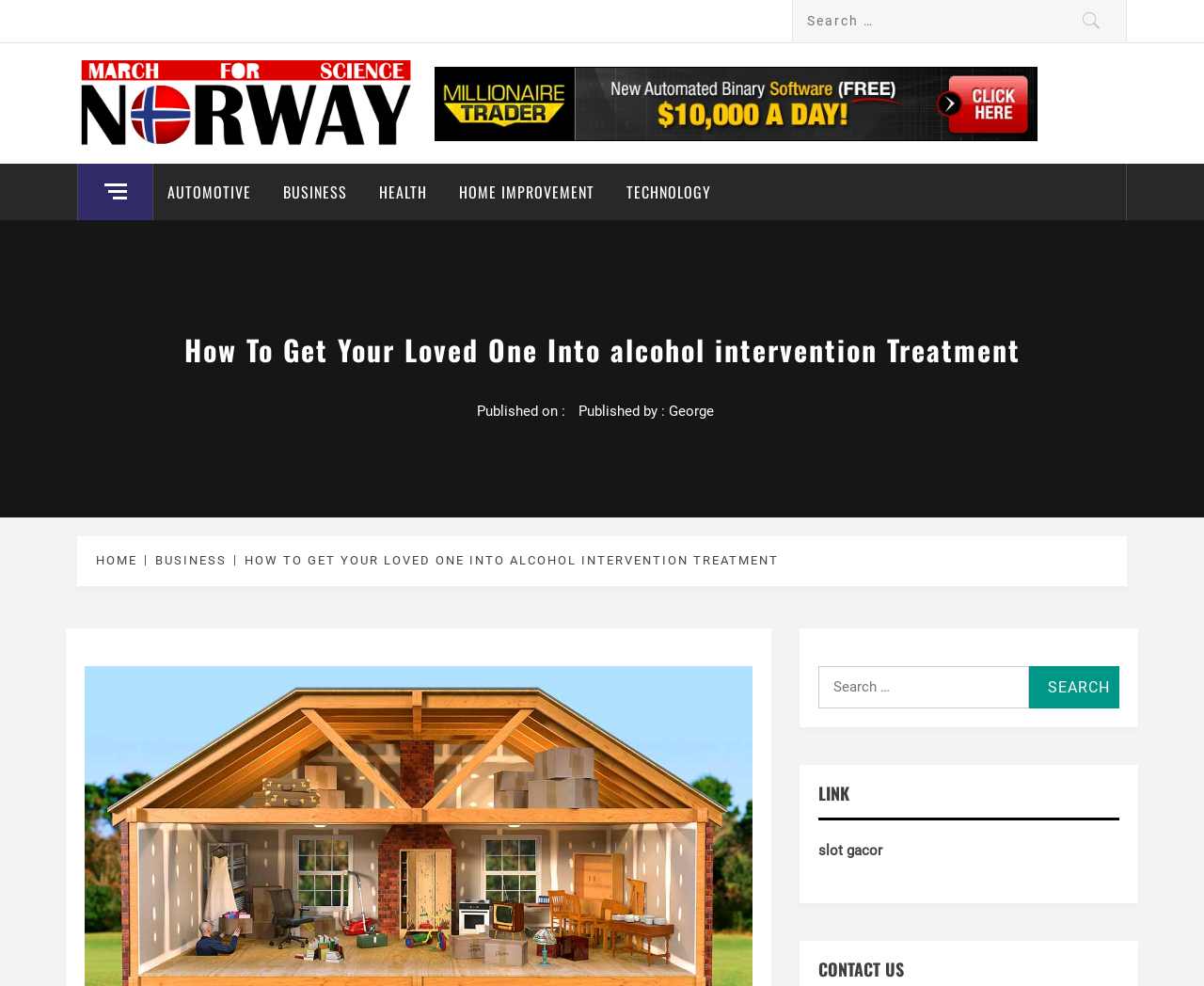Identify the coordinates of the bounding box for the element described below: "Business". Return the coordinates as four float numbers between 0 and 1: [left, top, right, bottom].

[0.223, 0.166, 0.3, 0.223]